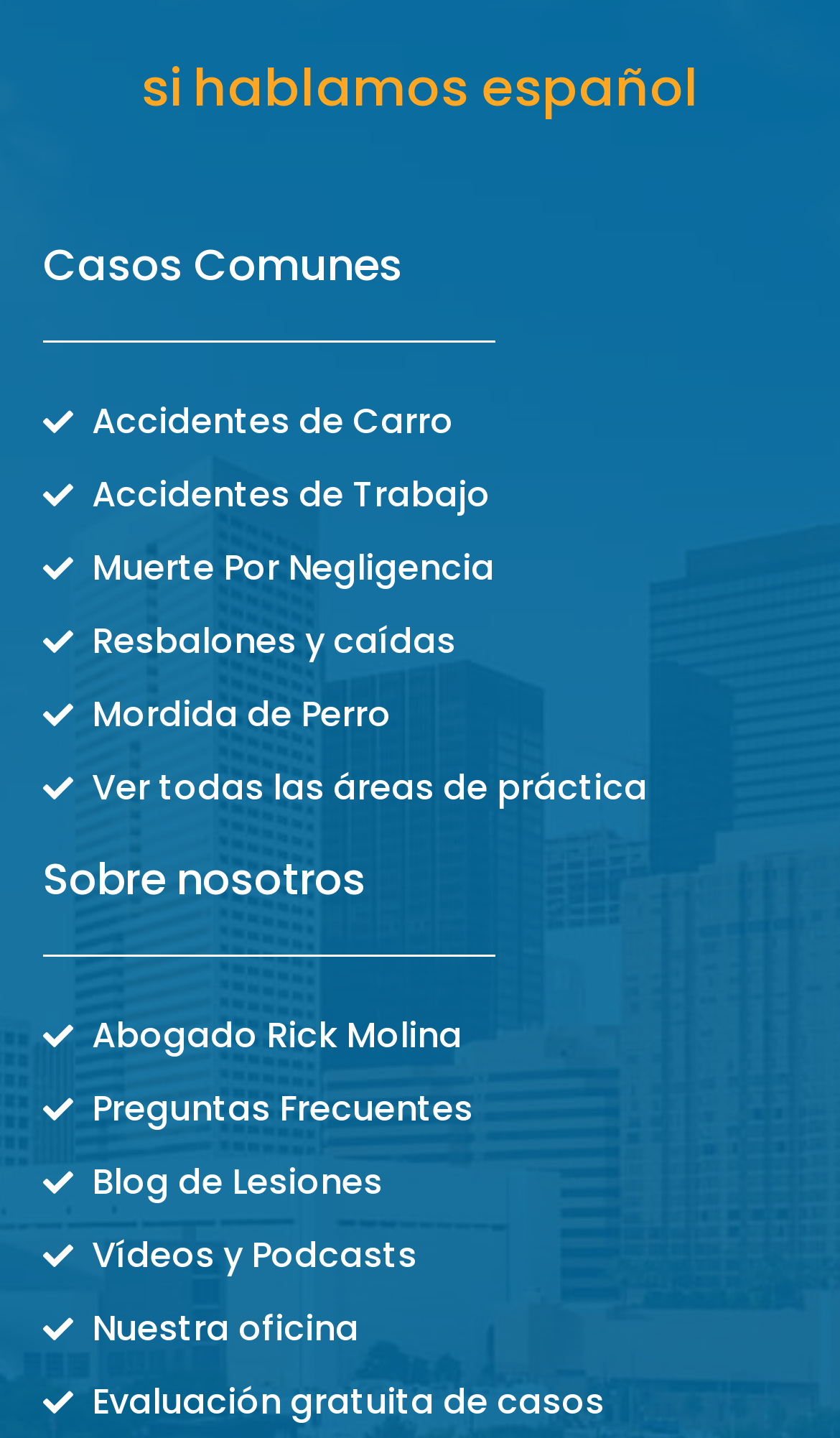Given the following UI element description: "Mordida de Perro", find the bounding box coordinates in the webpage screenshot.

[0.051, 0.479, 0.949, 0.515]